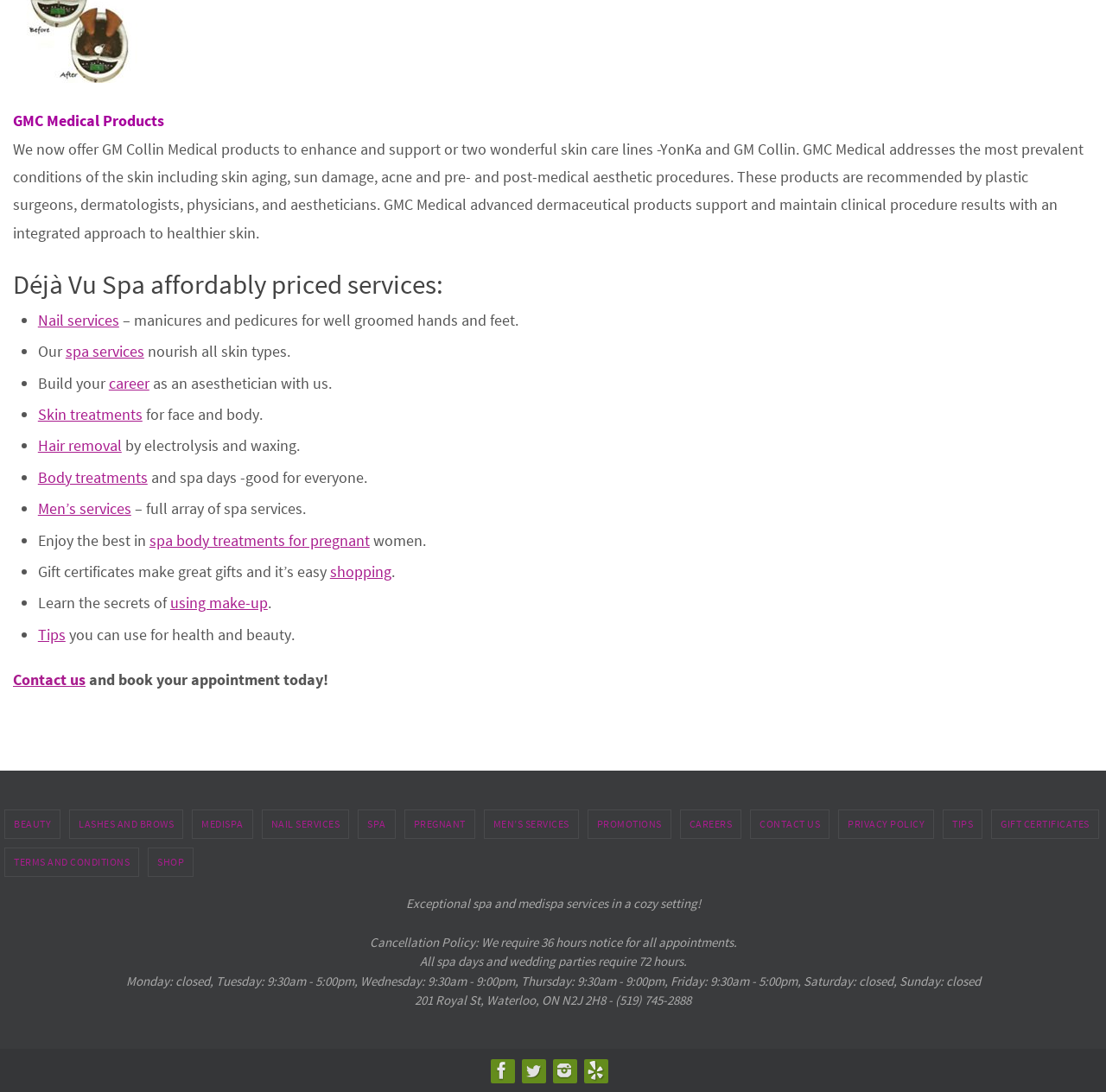Please specify the bounding box coordinates of the region to click in order to perform the following instruction: "Check out 'PROMOTIONS'".

[0.532, 0.742, 0.606, 0.767]